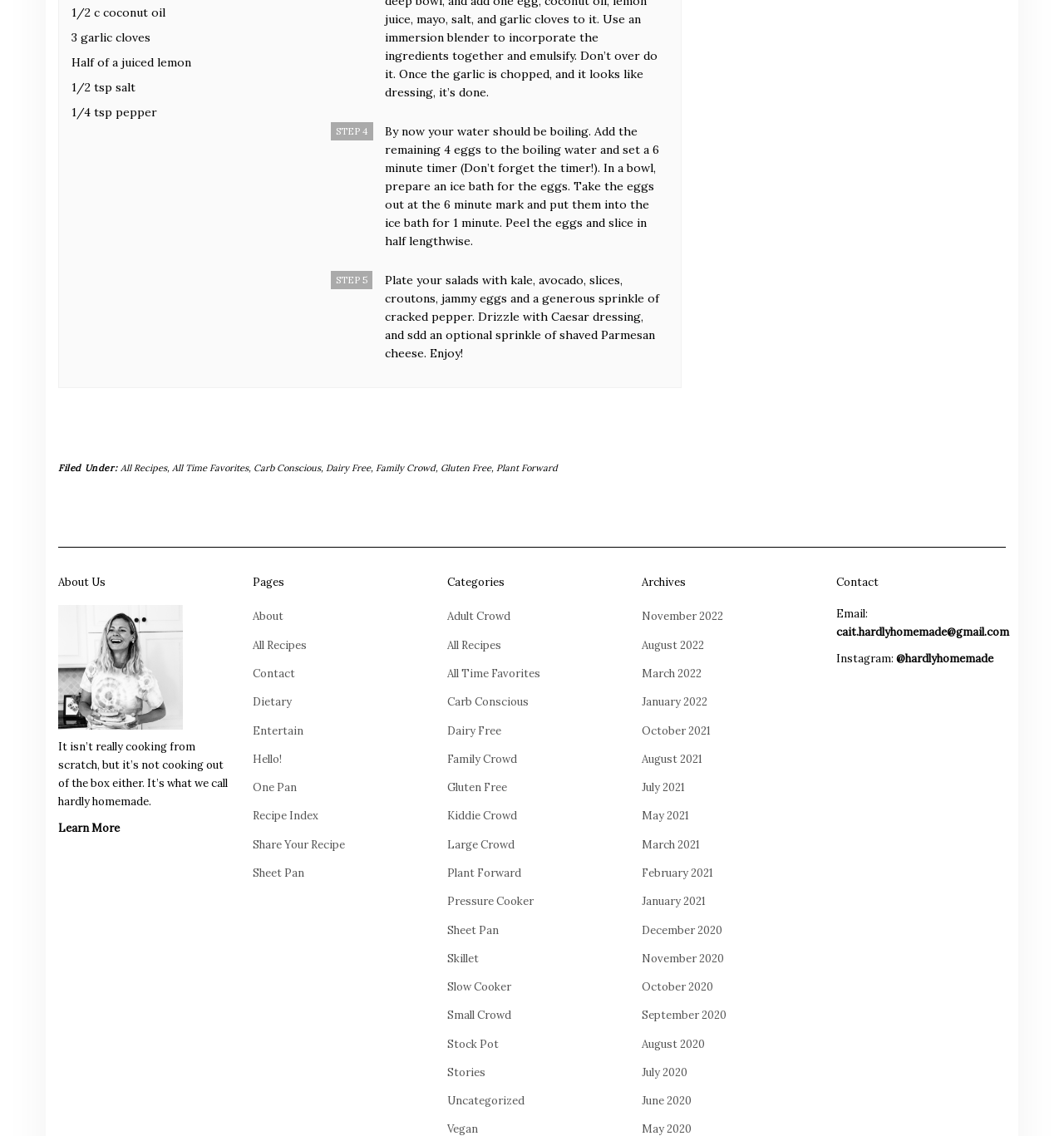Identify the bounding box coordinates for the region to click in order to carry out this instruction: "Click on 'All Recipes'". Provide the coordinates using four float numbers between 0 and 1, formatted as [left, top, right, bottom].

[0.113, 0.407, 0.157, 0.417]